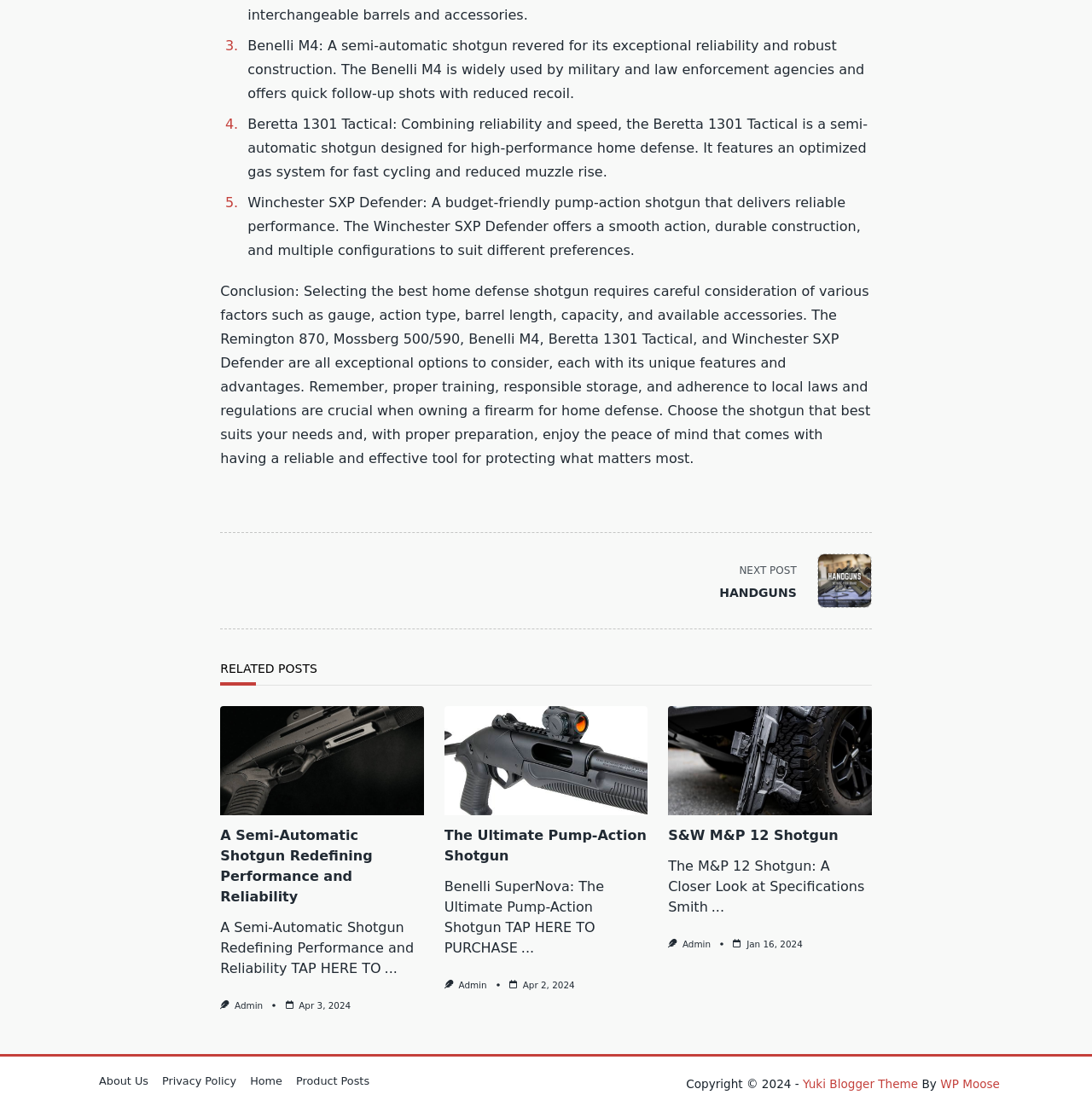What is the purpose of the Remington 870?
Using the information from the image, give a concise answer in one word or a short phrase.

Home defense